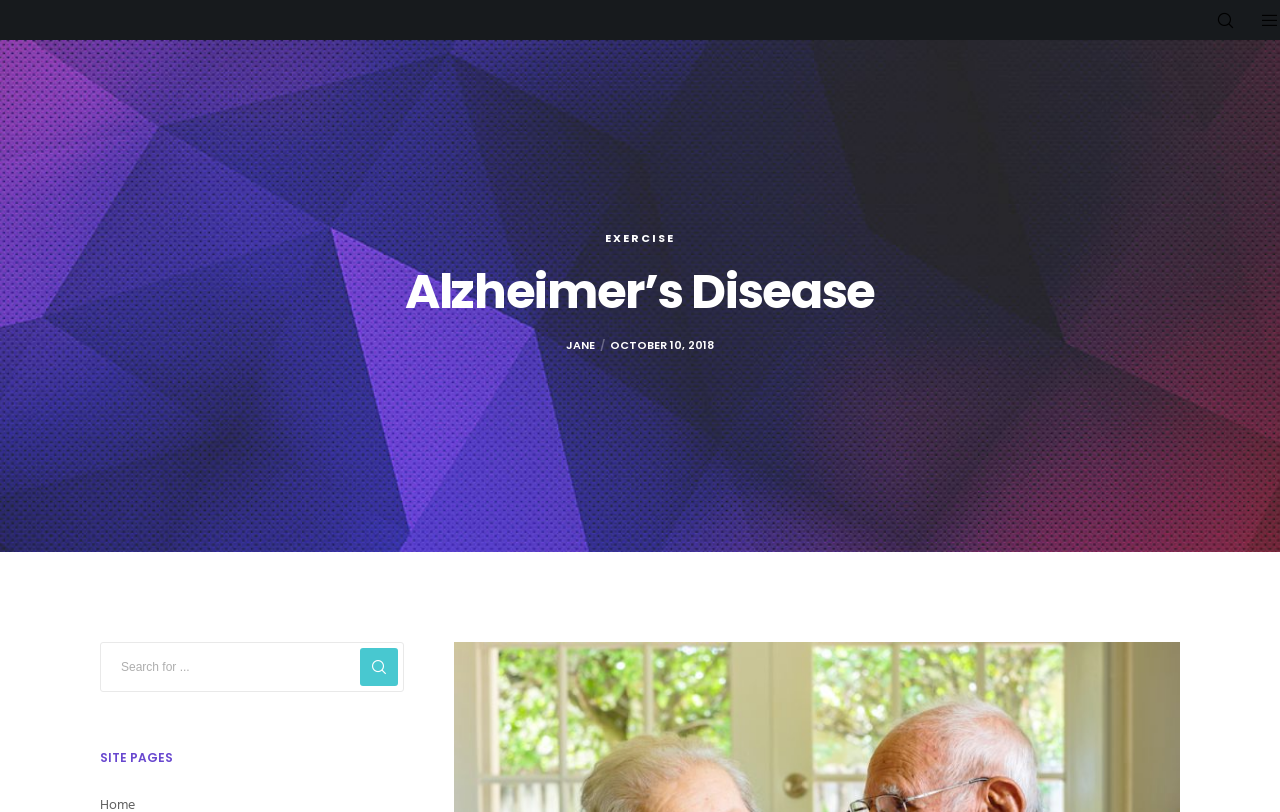Find the bounding box coordinates corresponding to the UI element with the description: "Exercise". The coordinates should be formatted as [left, top, right, bottom], with values as floats between 0 and 1.

[0.473, 0.283, 0.527, 0.303]